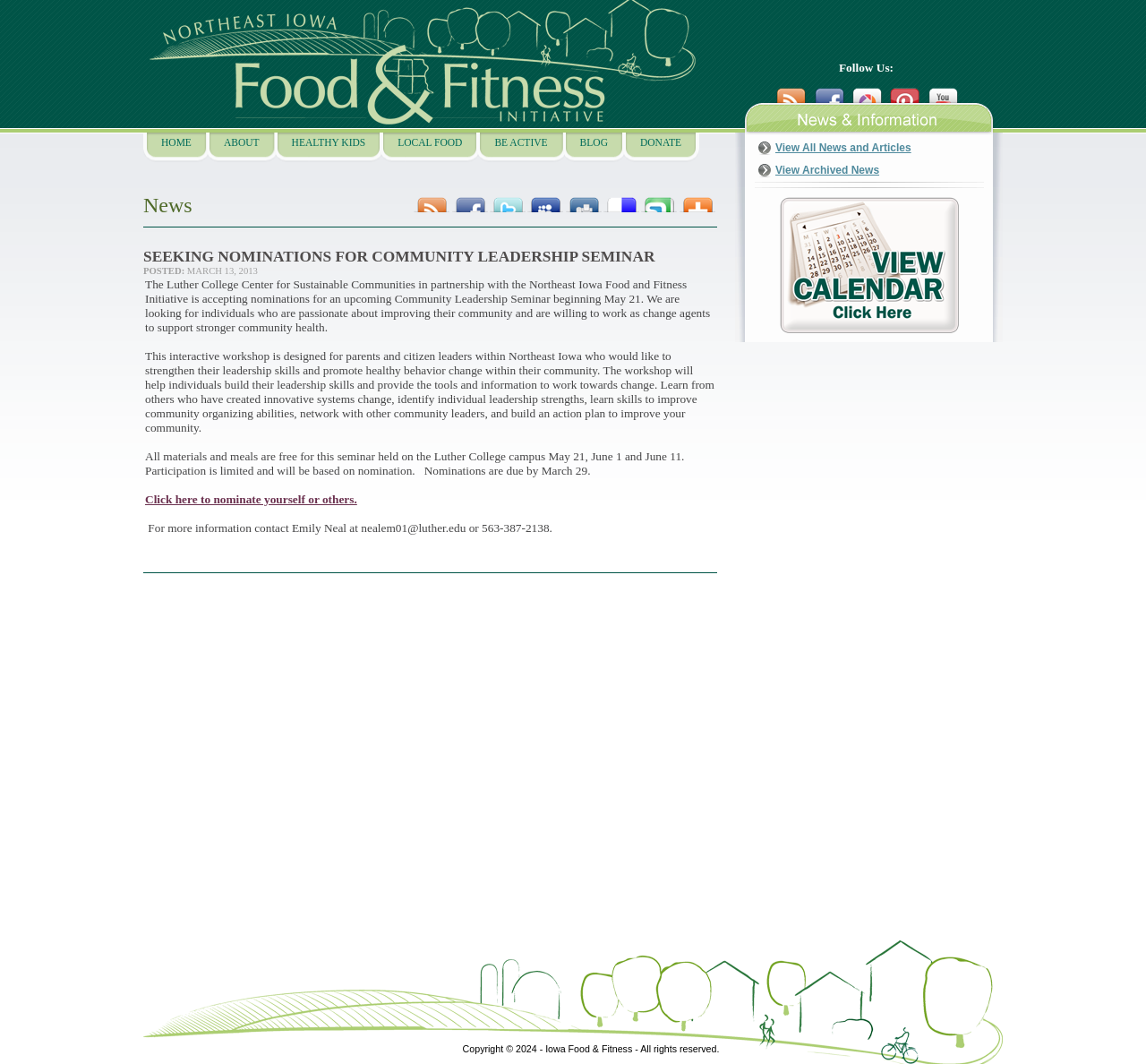By analyzing the image, answer the following question with a detailed response: What is the deadline for nominations?

According to the text, nominations for the Community Leadership Seminar are due by March 29, which is the deadline for submitting nominations.